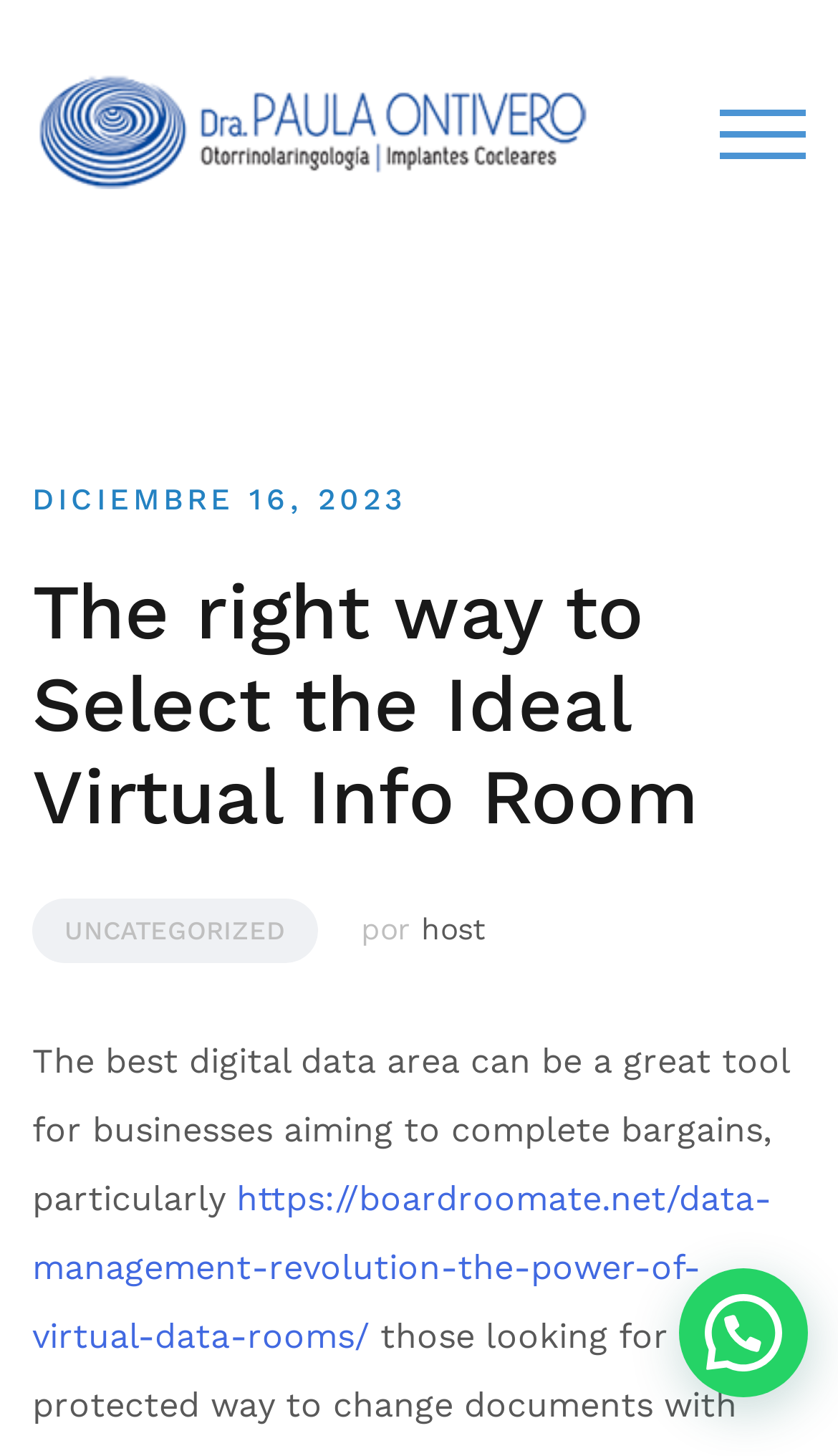Determine the webpage's heading and output its text content.

The right way to Select the Ideal Virtual Info Room